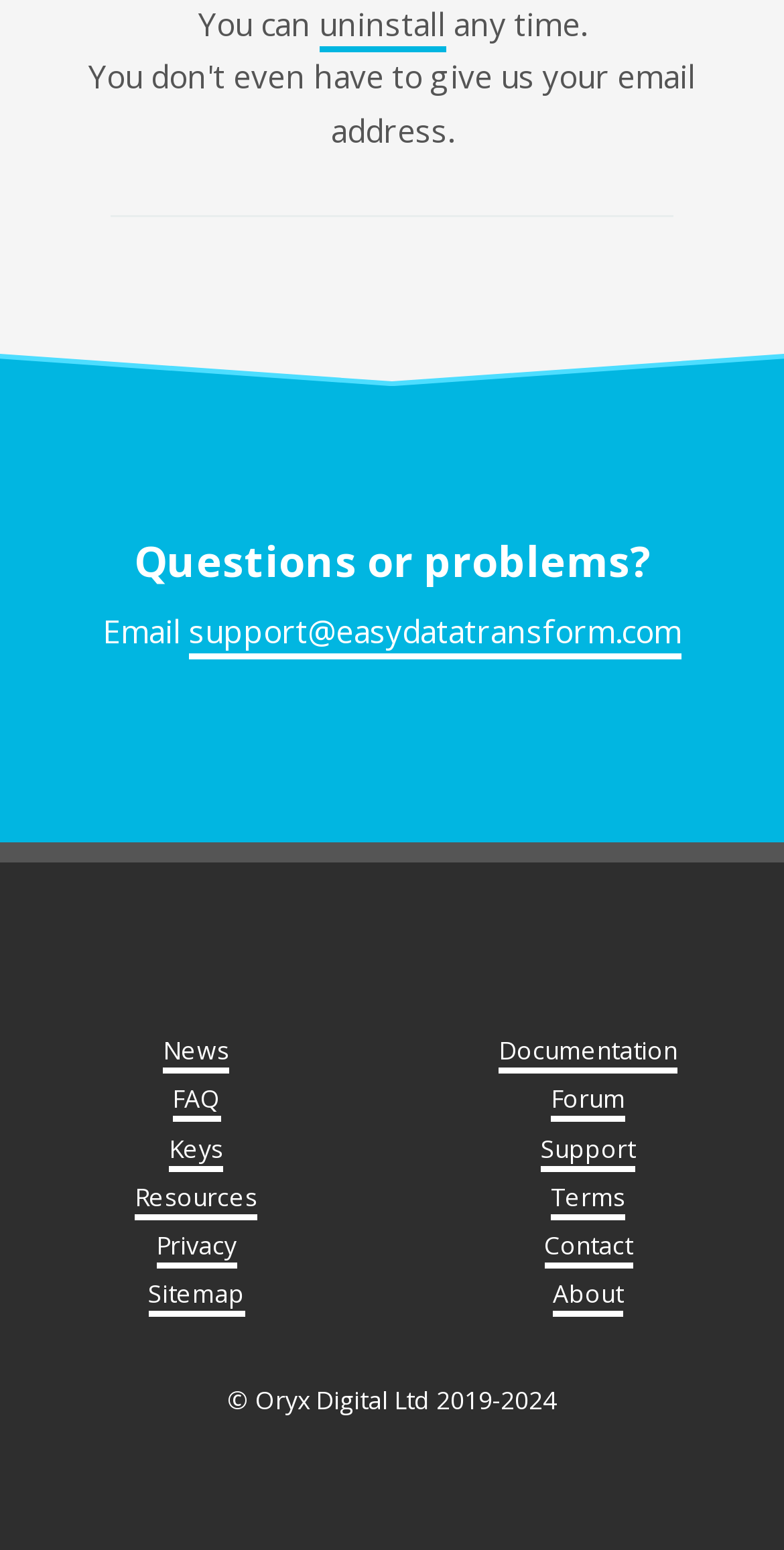Bounding box coordinates are specified in the format (top-left x, top-left y, bottom-right x, bottom-right y). All values are floating point numbers bounded between 0 and 1. Please provide the bounding box coordinate of the region this sentence describes: uninstall

[0.406, 0.001, 0.568, 0.033]